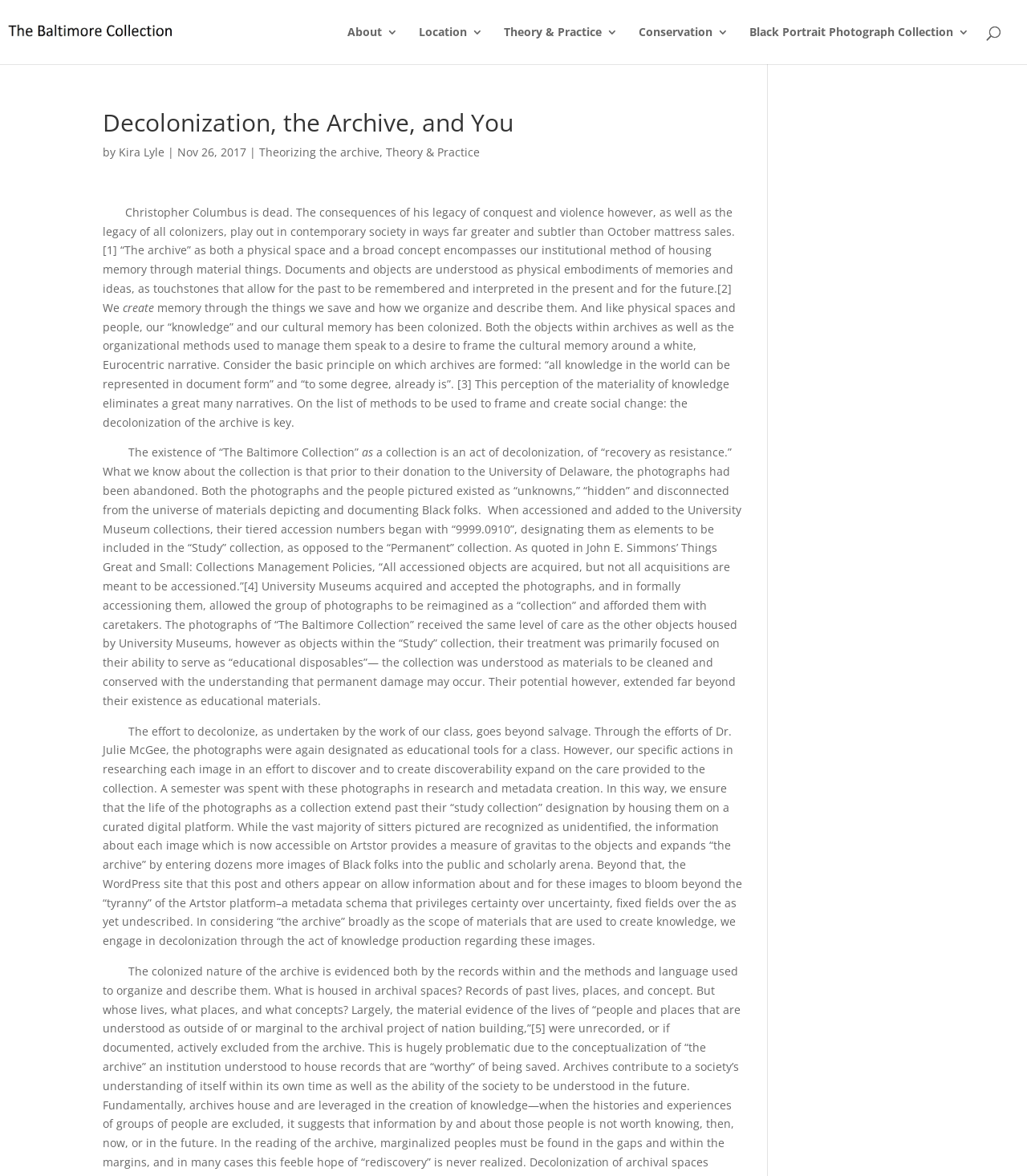Generate a thorough caption detailing the webpage content.

The webpage is titled "Decolonization, the Archive, and You | The Baltimore Collection" and has a prominent link to "The Baltimore Collection" at the top left, accompanied by an image. Below this, there are several links to different sections, including "About", "Location", "Theory & Practice", "Conservation", and "Black Portrait Photograph Collection", arranged horizontally across the page.

The main content of the page is a lengthy article, divided into several paragraphs. The article begins with a heading "Decolonization, the Archive, and You" and is attributed to "Kira Lyle" with a publication date of "Nov 26, 2017". The text discusses the concept of the archive, its relationship to memory and knowledge, and how it has been colonized. The author argues that the archive has been shaped by a white, Eurocentric narrative and that decolonization is necessary to reclaim and reframe cultural memory.

The article also discusses "The Baltimore Collection", a collection of photographs that were previously abandoned and unknown. The author describes how the collection was accessioned and added to the University Museum collections, and how it was initially treated as "educational disposables". However, through the efforts of Dr. Julie McGee and the class, the photographs were reimagined as a valuable collection, and their metadata was created to make them more discoverable.

Throughout the article, there are several links to related topics, including "Theorizing the archive" and "Theory & Practice". The text is dense and academic, with references to various sources and concepts. The overall tone is critical and reflective, encouraging the reader to think about the role of the archive in shaping our understanding of the past and present.